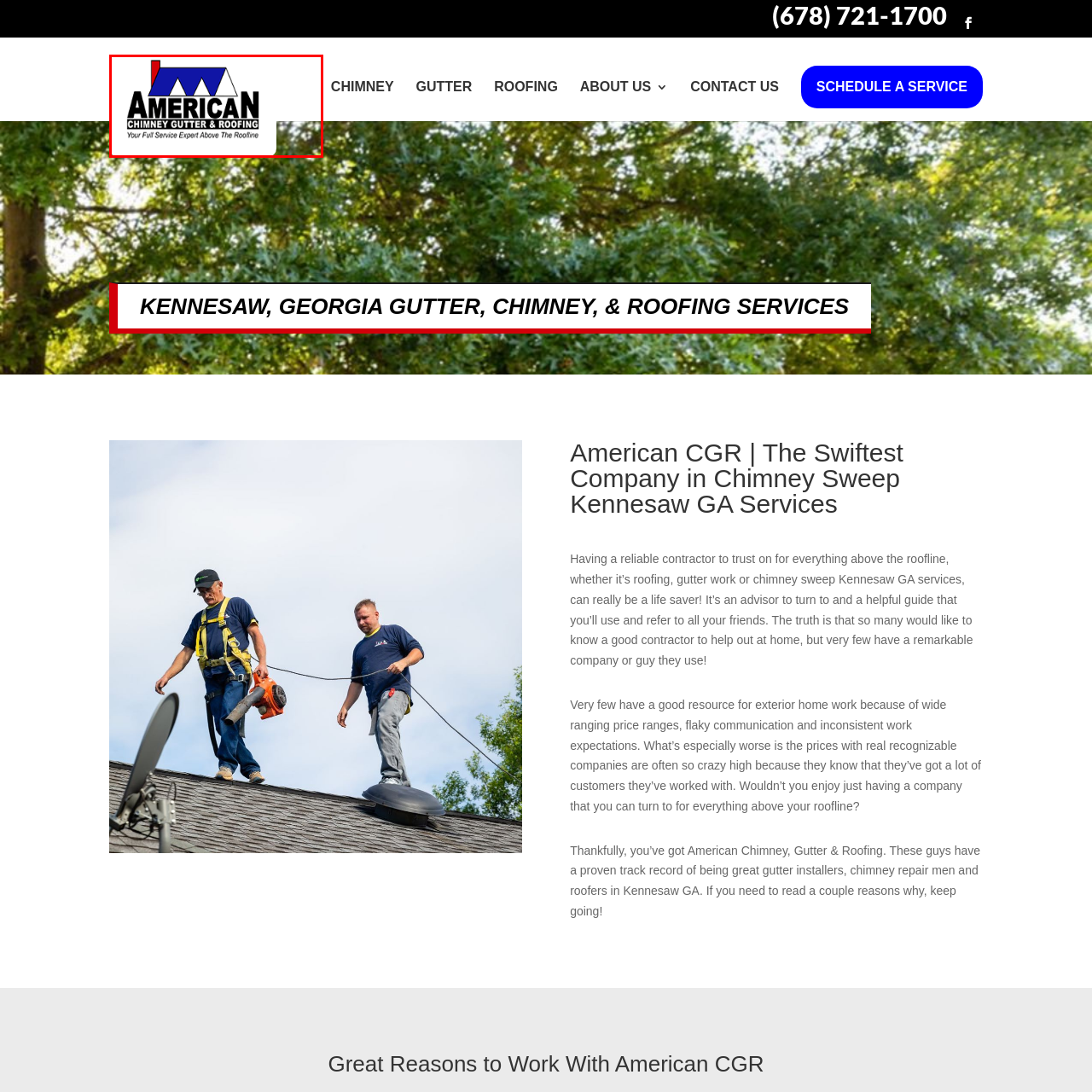Examine the image within the red border, What is the color of the peaked roof in the logo? 
Please provide a one-word or one-phrase answer.

Blue and red